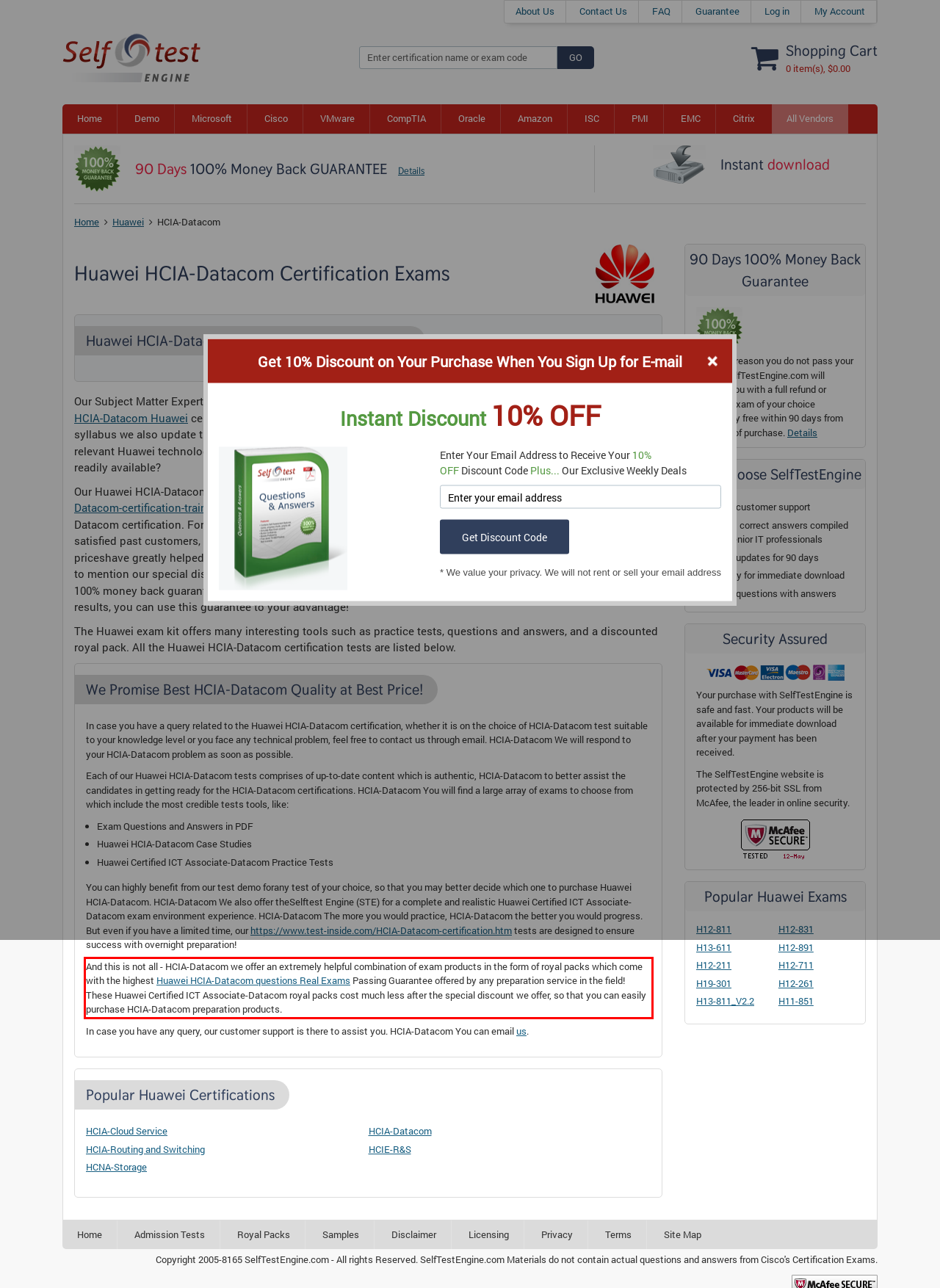Examine the webpage screenshot and use OCR to obtain the text inside the red bounding box.

And this is not all - HCIA-Datacom we offer an extremely helpful combination of exam products in the form of royal packs which come with the highest Huawei HCIA-Datacom questions Real Exams Passing Guarantee offered by any preparation service in the field! These Huawei Certified ICT Associate-Datacom royal packs cost much less after the special discount we offer, so that you can easily purchase HCIA-Datacom preparation products.